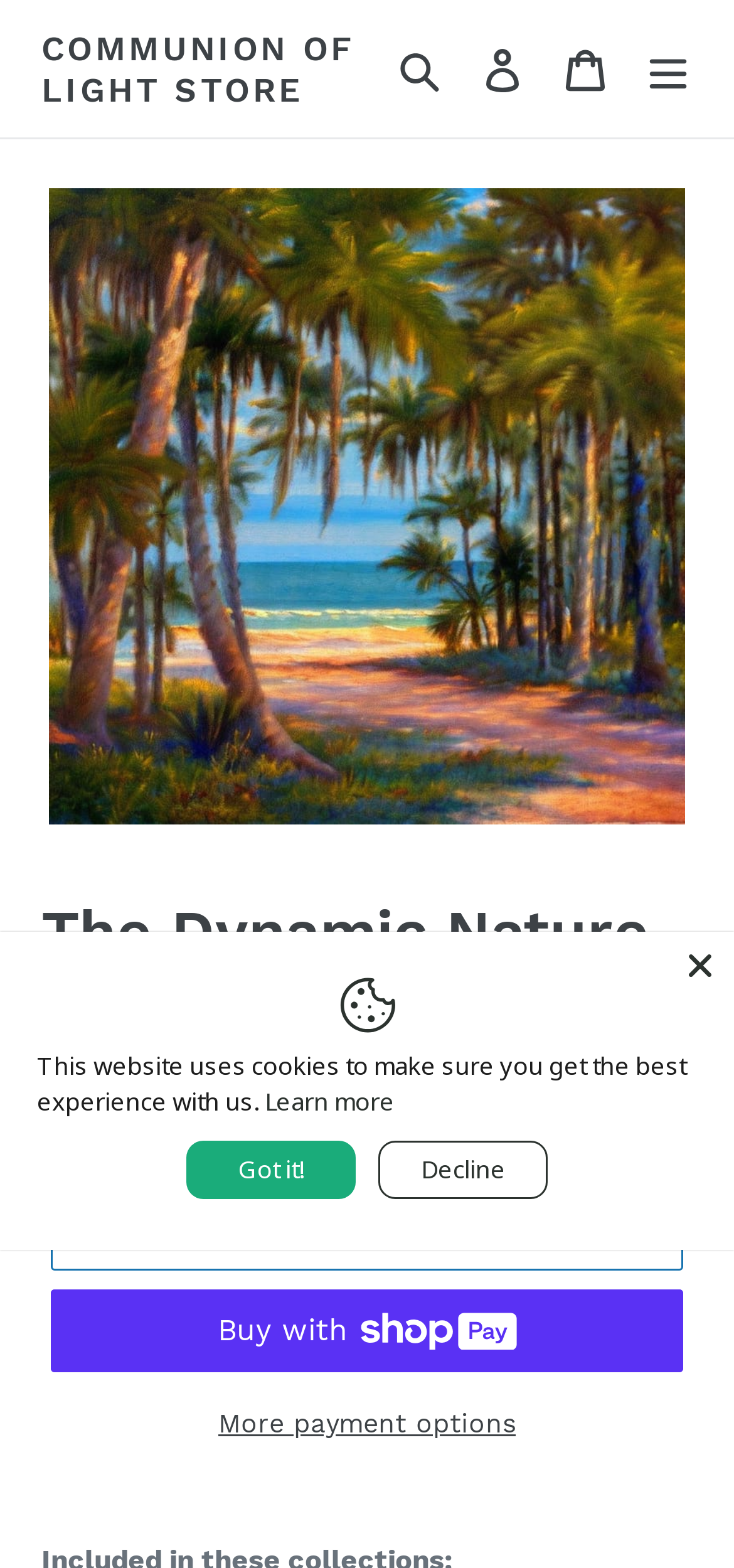What is the price of the product?
Please provide a detailed and thorough answer to the question.

I found the price of the product by looking at the product description section, where I saw a 'Regular price' label followed by the price '$49.00'.